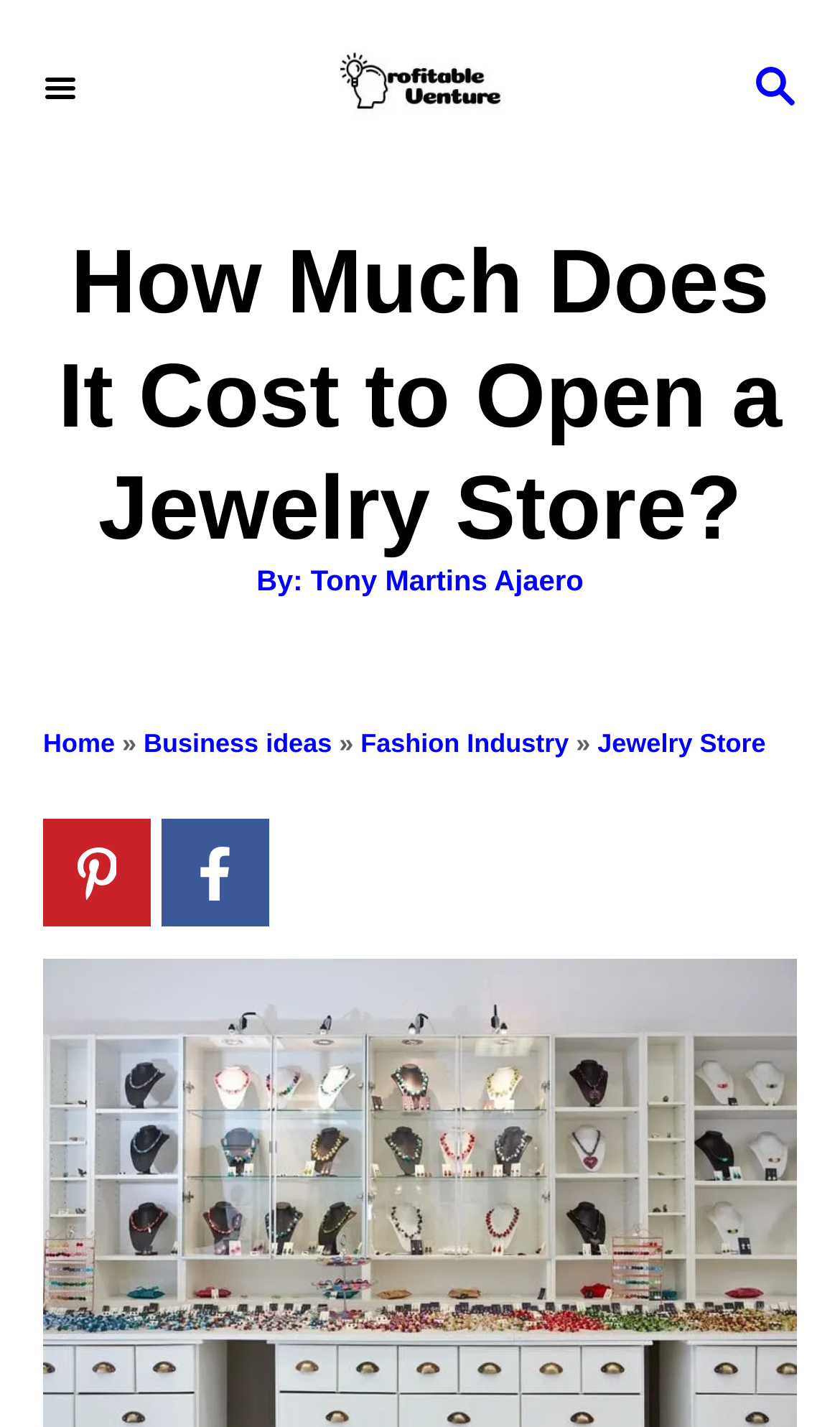What is the name of the website?
Please describe in detail the information shown in the image to answer the question.

I determined the name of the website by looking at the link element with the text 'ProfitableVenture' at the top of the webpage, which is likely to be the website's logo or title.